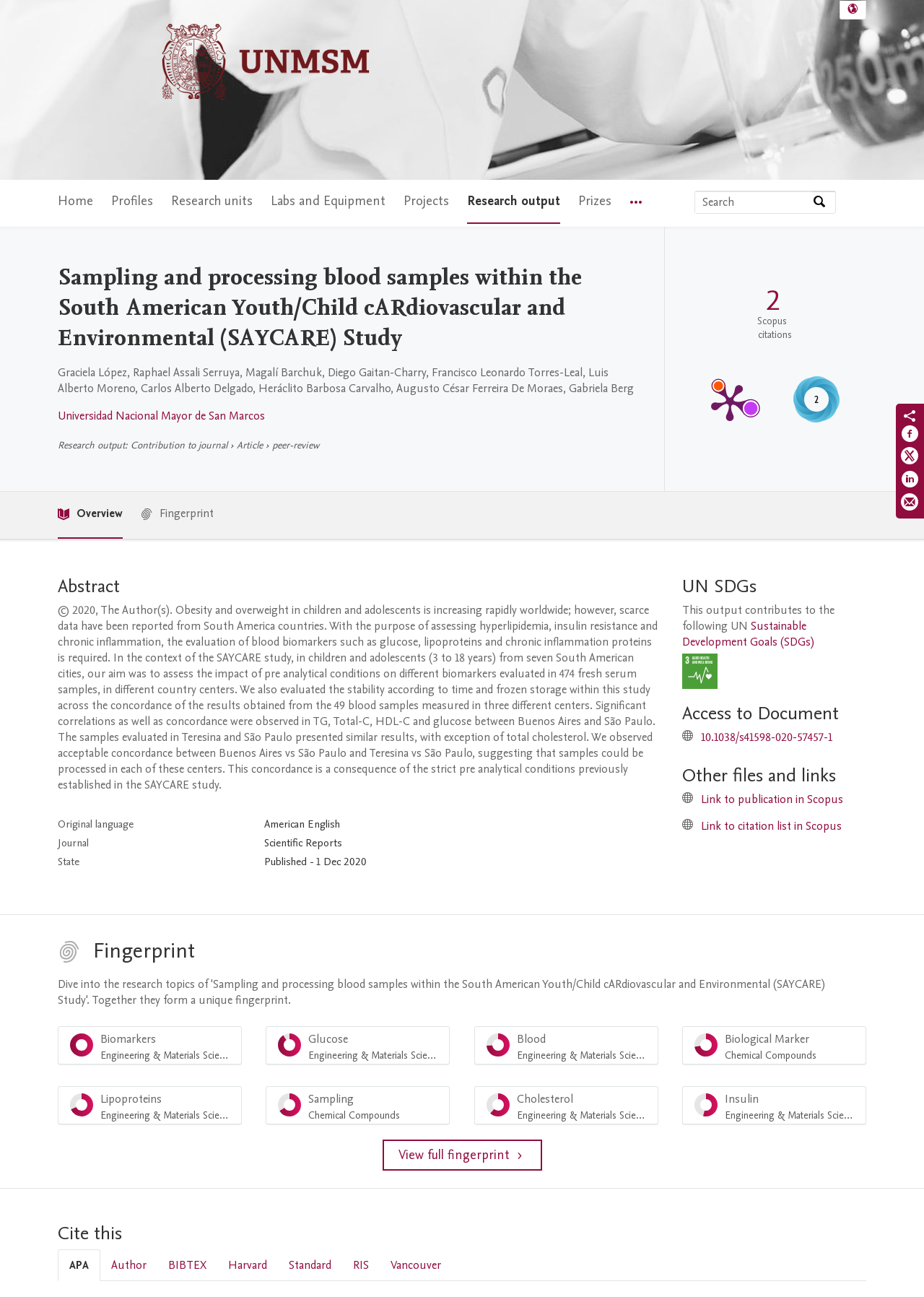Please identify the bounding box coordinates of the element on the webpage that should be clicked to follow this instruction: "Select language". The bounding box coordinates should be given as four float numbers between 0 and 1, formatted as [left, top, right, bottom].

[0.909, 0.001, 0.937, 0.014]